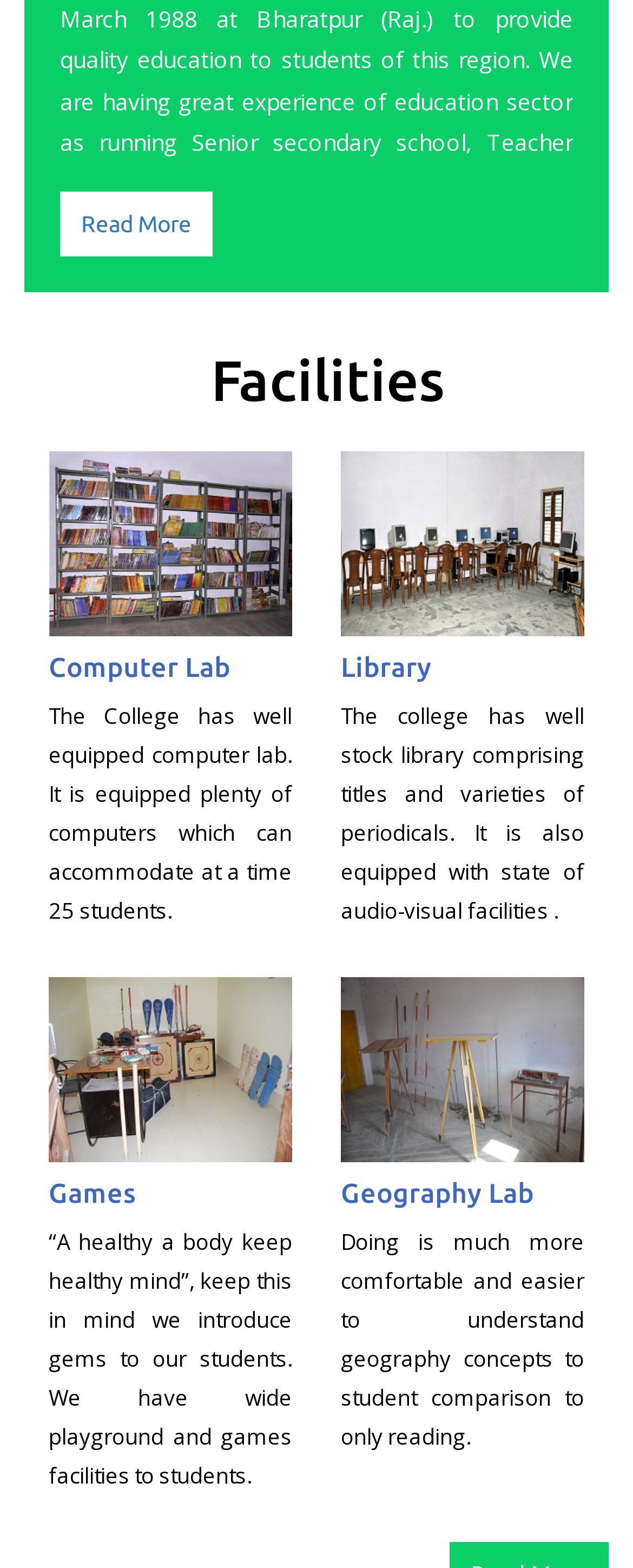What is the quote mentioned in the Games section?
Respond with a short answer, either a single word or a phrase, based on the image.

A healthy body keeps a healthy mind